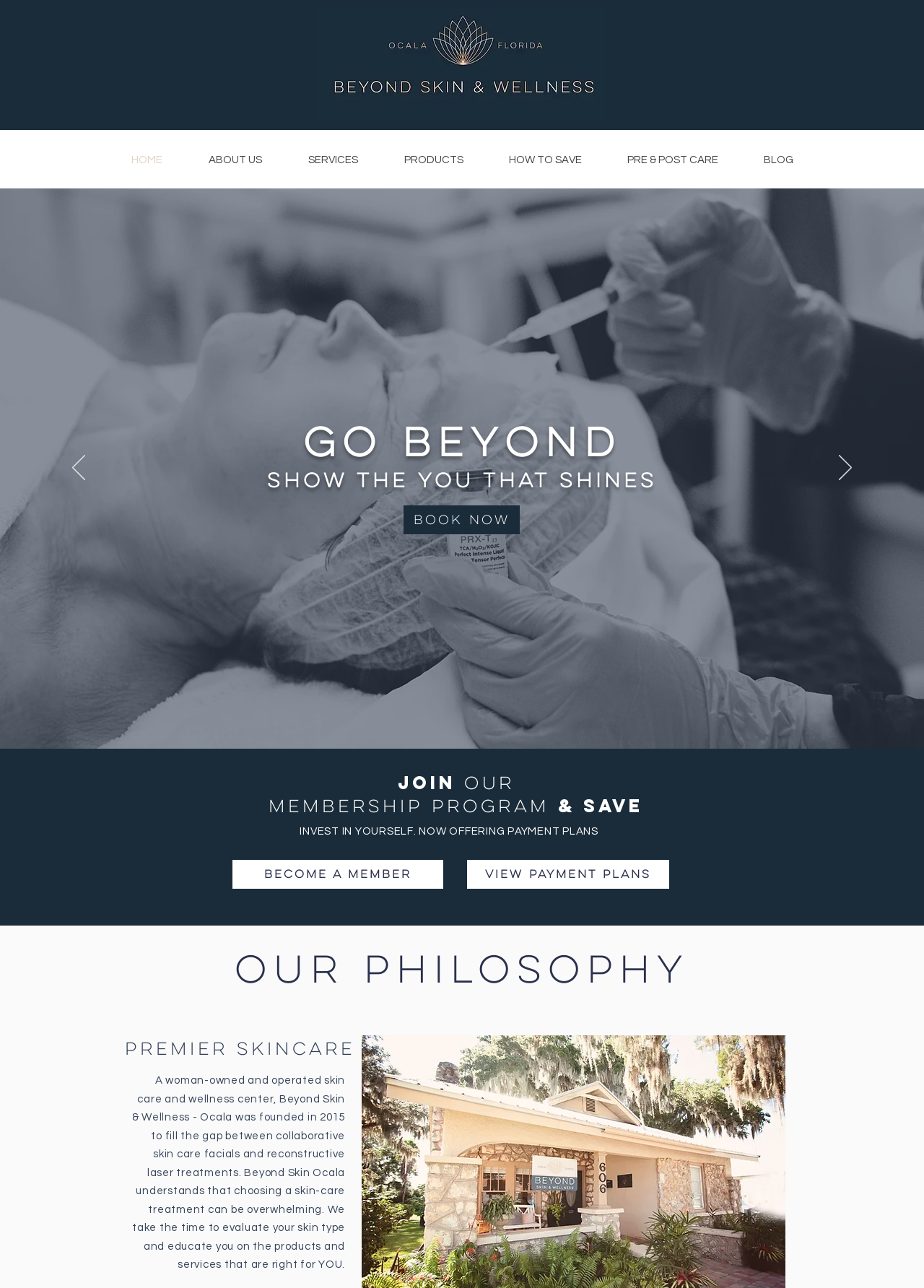What services are offered by the salon?
Can you offer a detailed and complete answer to this question?

The services offered by the salon can be inferred from the navigation links at the top of the webpage. The 'SERVICES' link suggests that the salon offers various services, and the text 'Premier Skincare' mentions customized facials, Micro-needling, and other services.